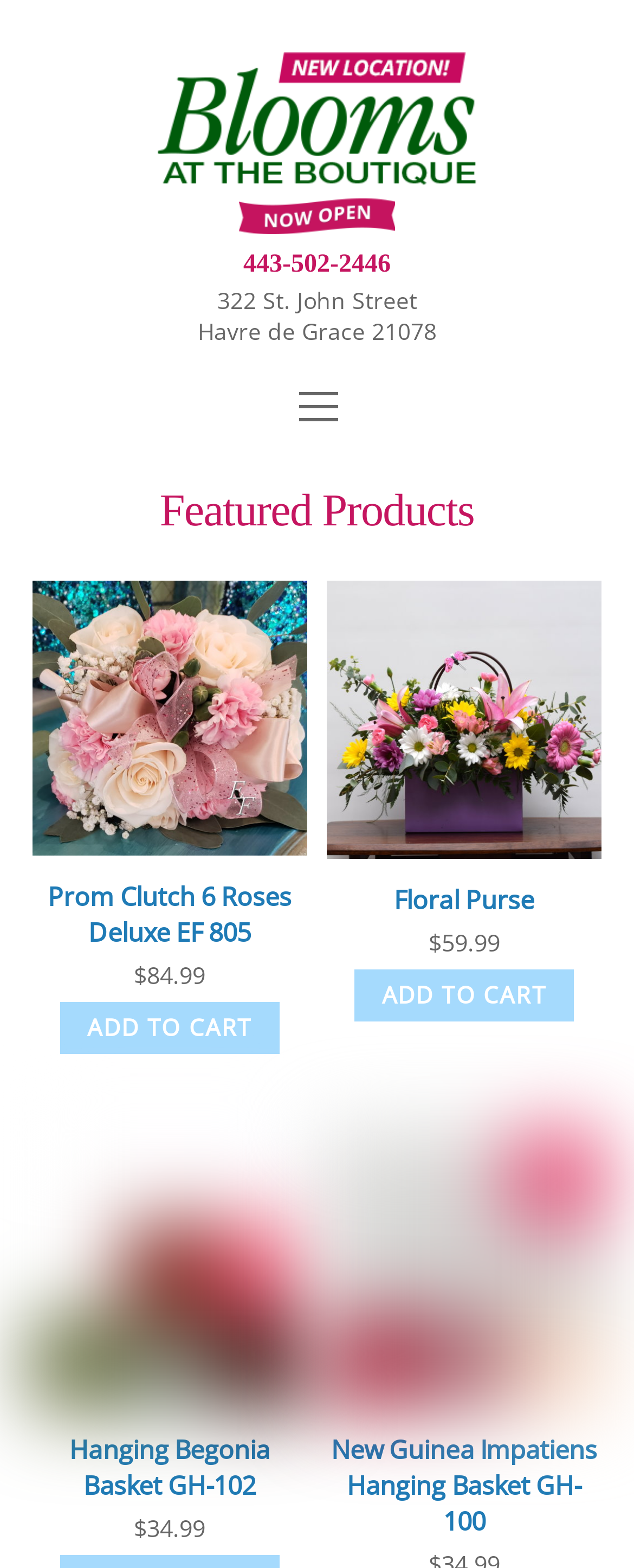What types of products are featured on this webpage?
Answer the question based on the image using a single word or a brief phrase.

Flower arrangements and bouquets